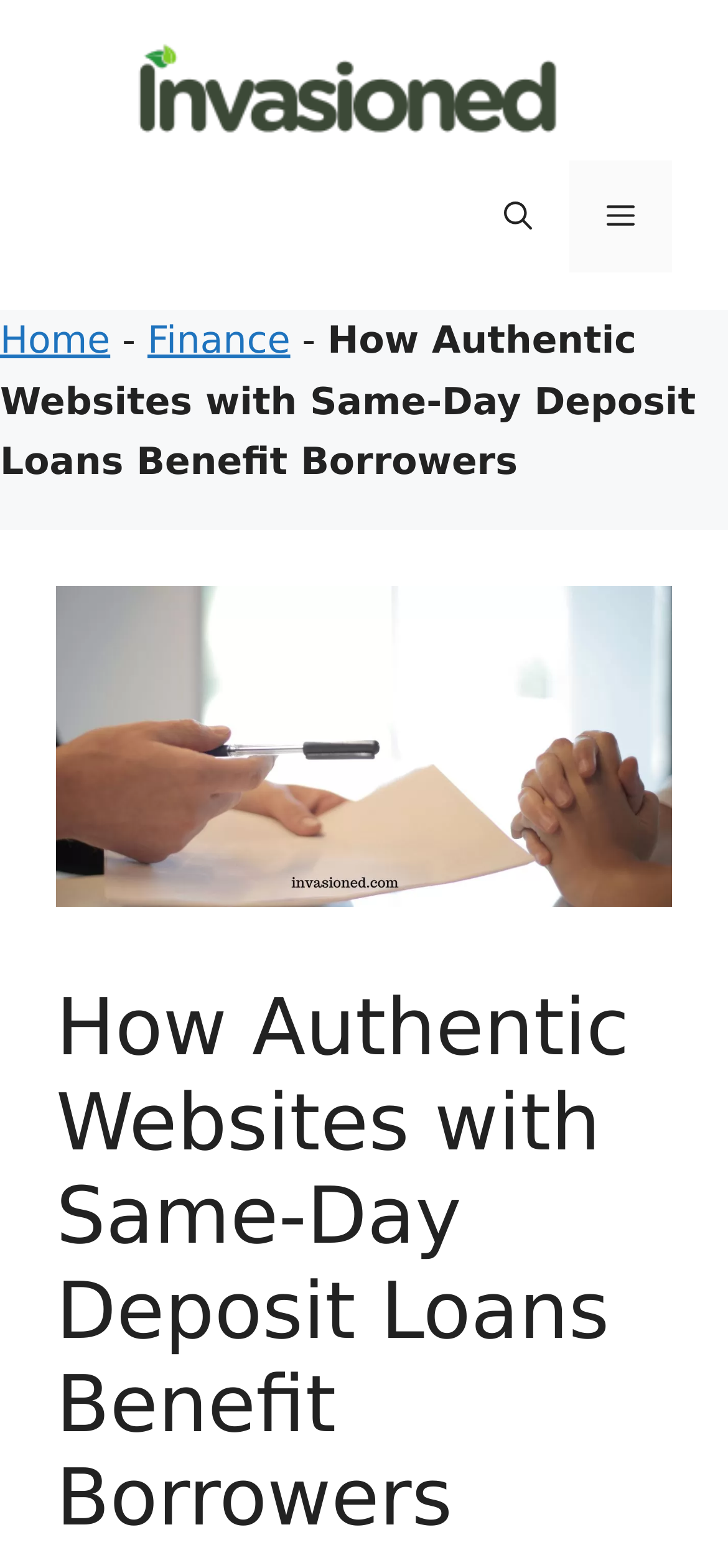Please answer the following question using a single word or phrase: 
Is the menu button expanded?

No